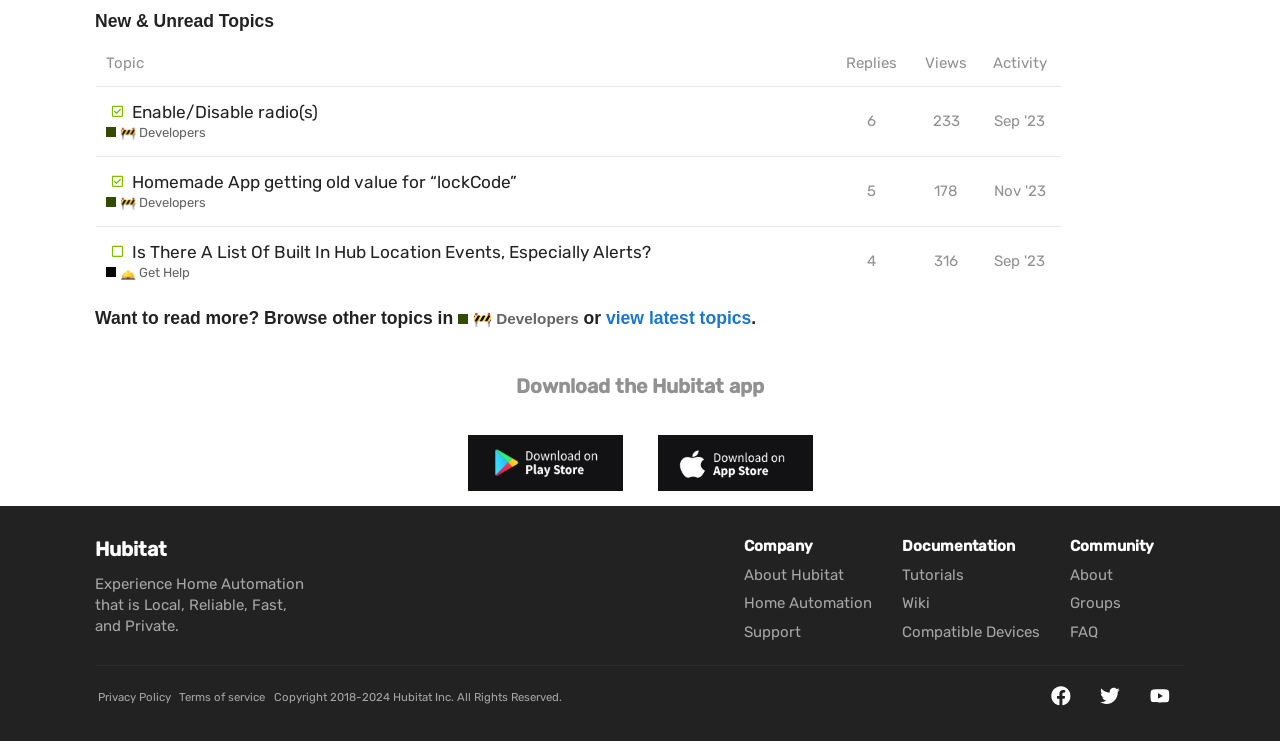Locate the bounding box coordinates of the clickable element to fulfill the following instruction: "View latest topics". Provide the coordinates as four float numbers between 0 and 1 in the format [left, top, right, bottom].

[0.473, 0.415, 0.587, 0.442]